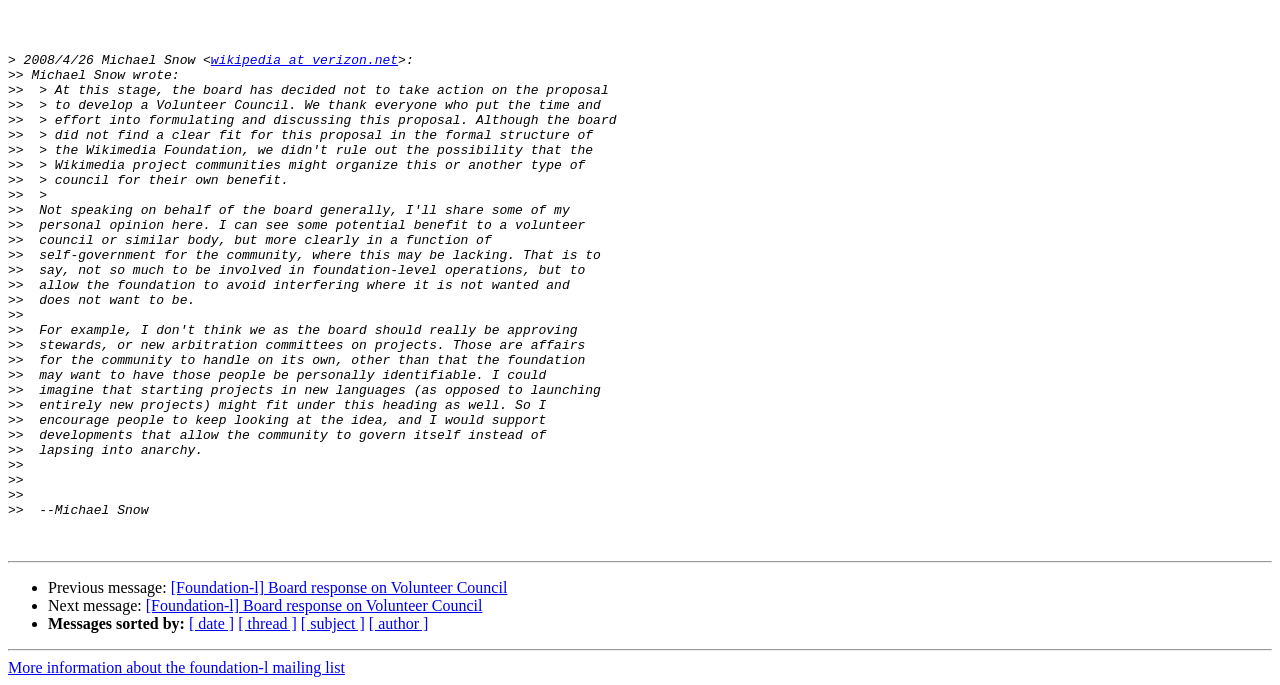What is the purpose of the separator?
Look at the image and answer the question with a single word or phrase.

To separate sections